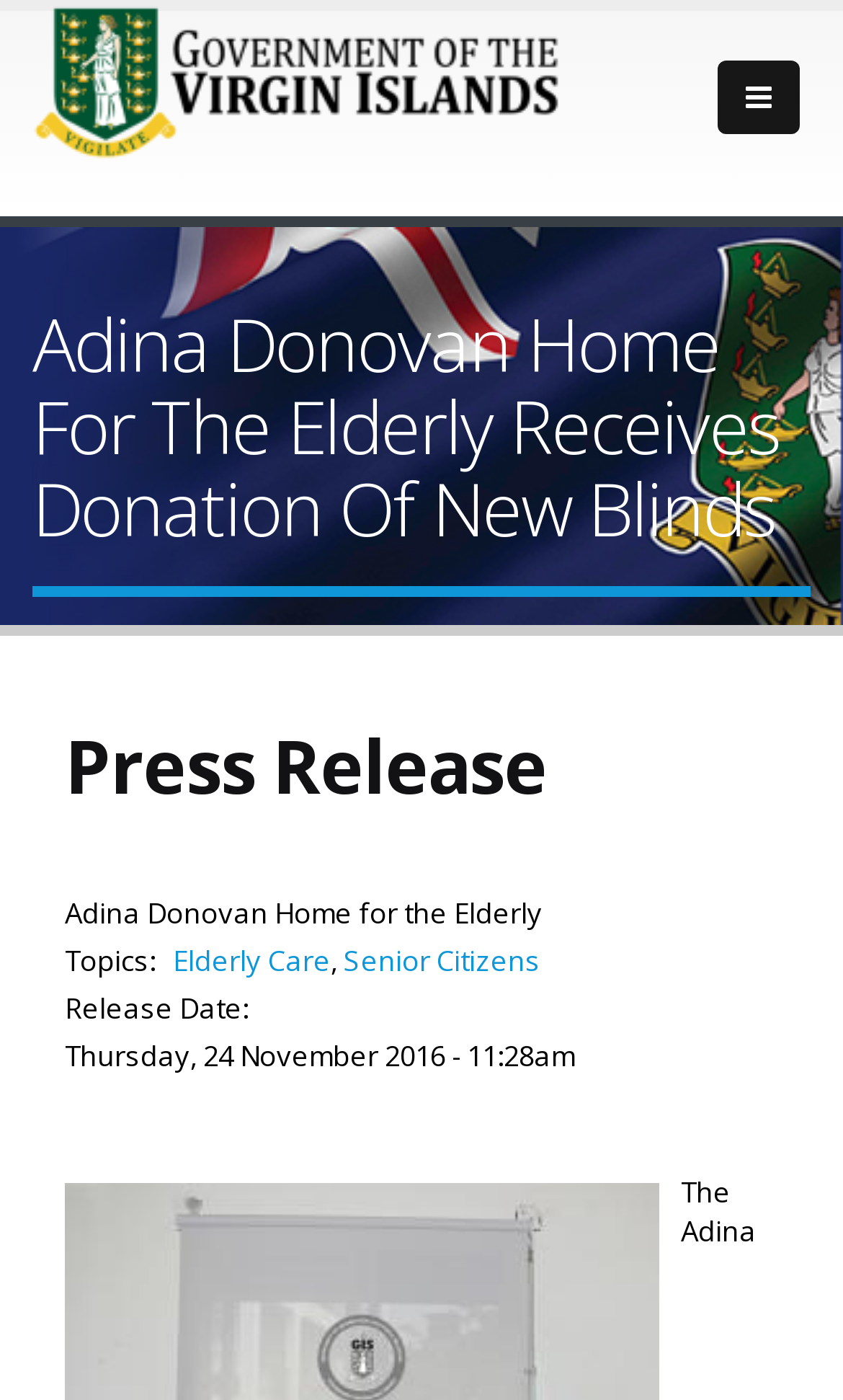Write an extensive caption that covers every aspect of the webpage.

The webpage is about a press release from the Government of the Virgin Islands, specifically about Adina Donovan Home For The Elderly receiving a donation of new blinds. 

At the top left of the page, there is a heading that says "Home" with an accompanying image. Below this, there is a larger heading that displays the title of the press release. 

On the top right, there is a button with an icon. 

The main content of the page is divided into sections. The first section has a heading that says "Press Release". Below this, there is a paragraph of text that describes Adina Donovan Home for the Elderly. 

Following this, there is a section that lists topics related to the press release, including "Elderly Care" and "Senior Citizens", which are both clickable links. 

Finally, at the bottom, there is a section that displays the release date and time of the press release, which is Thursday, 24 November 2016 - 11:28am.